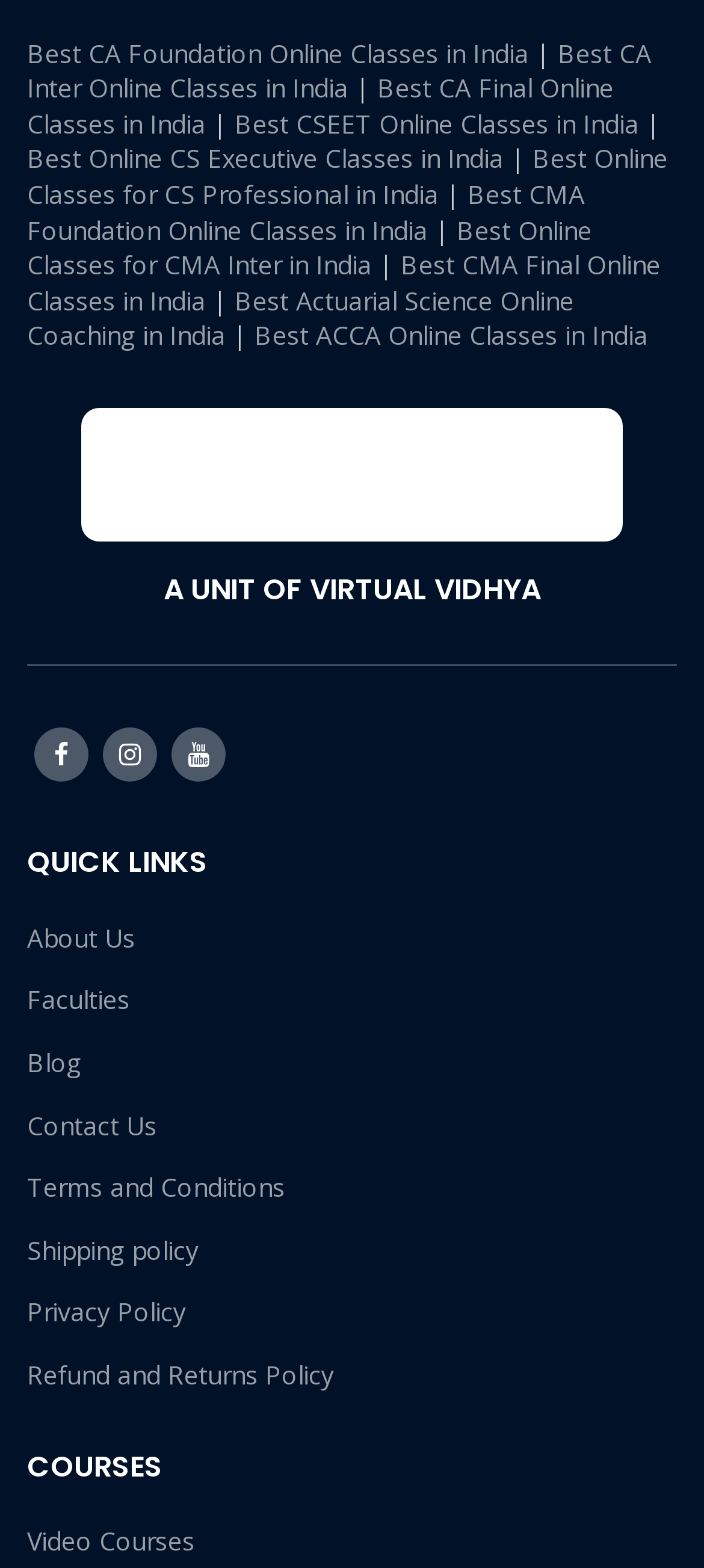What is the name of the unit?
Using the image, elaborate on the answer with as much detail as possible.

I found the name of the unit by looking at the heading element that contains the text 'A UNIT OF VIRTUAL VIDHYA', which is located at the top of the webpage.